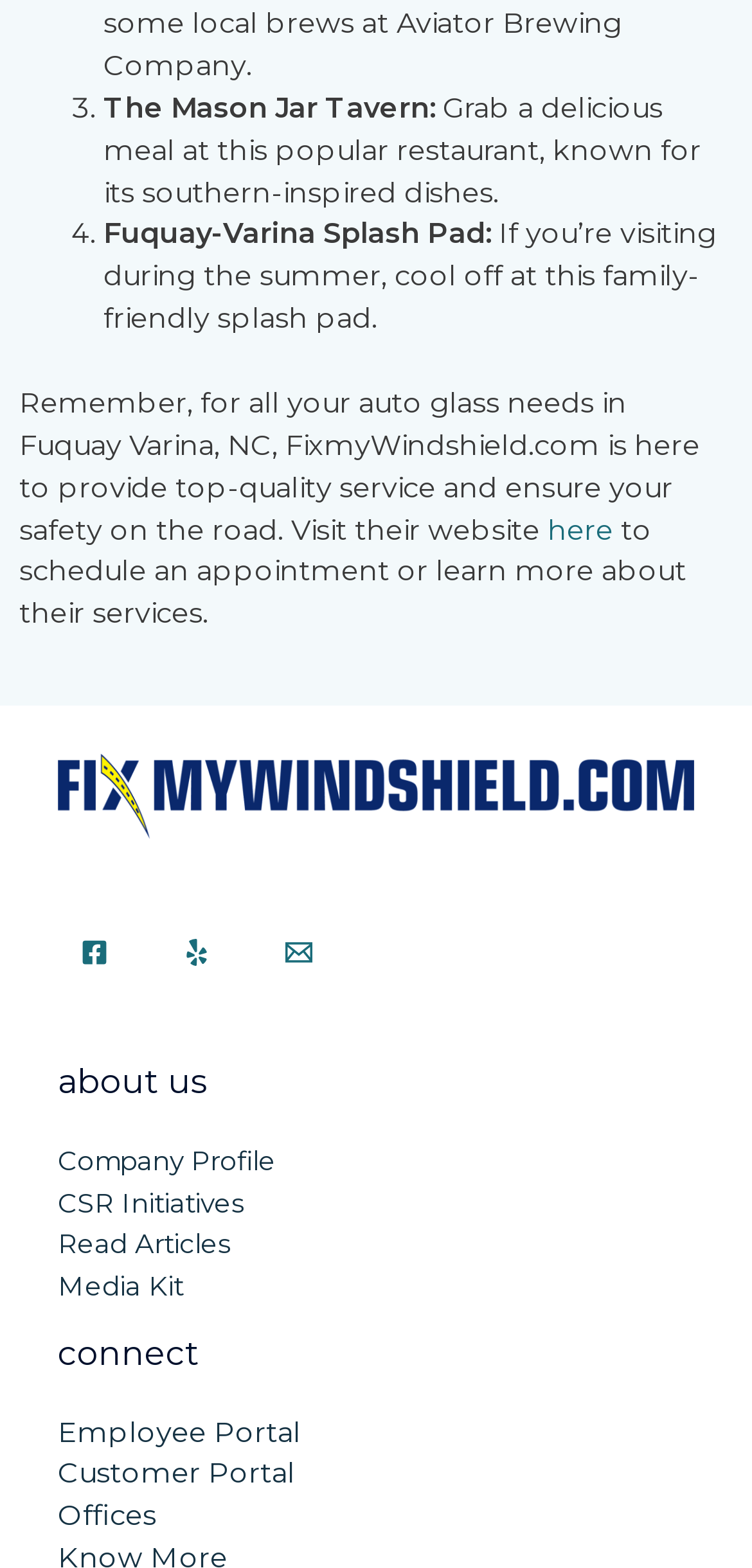What social media platforms are linked in the footer? Please answer the question using a single word or phrase based on the image.

Facebook, Yelp